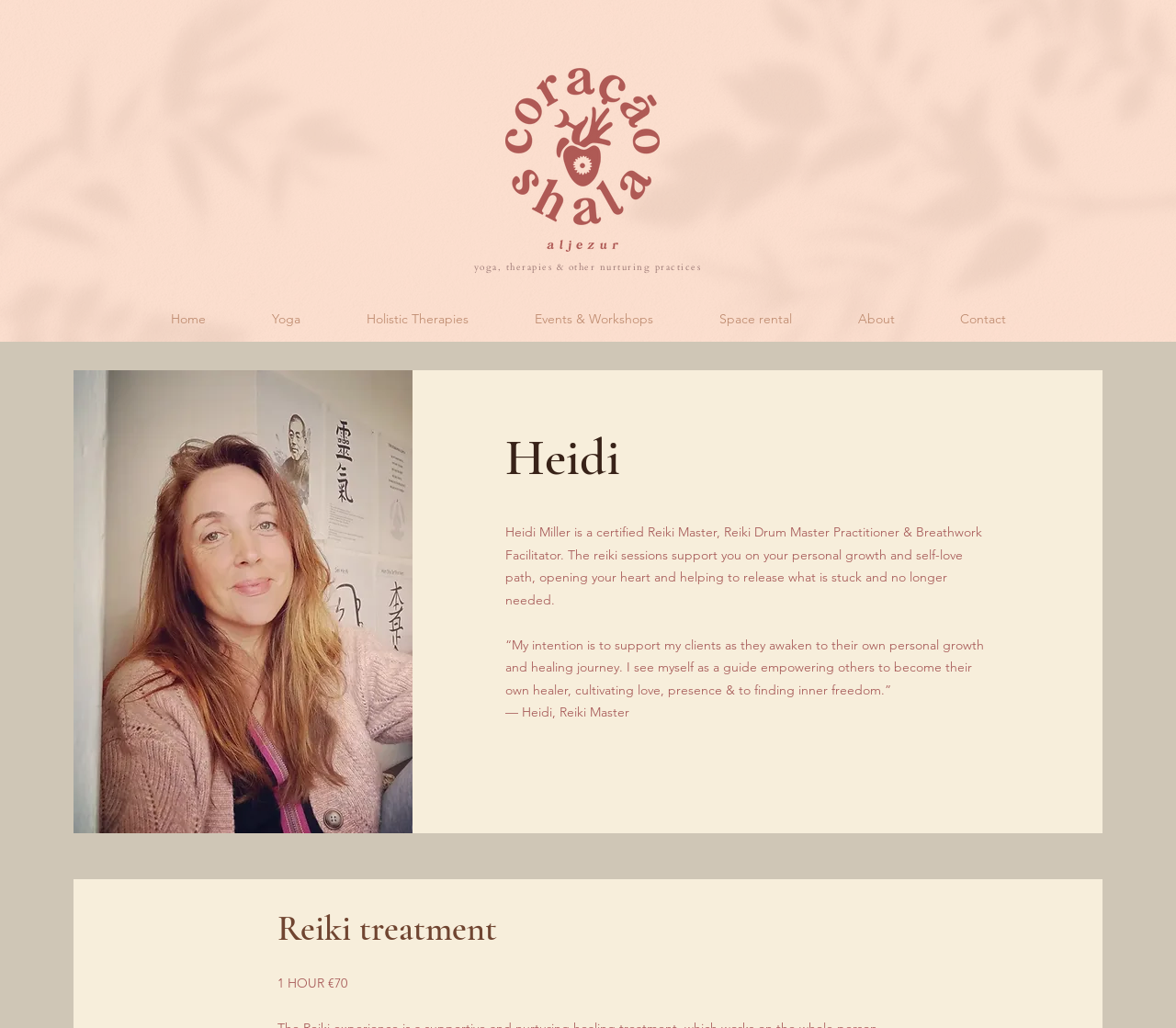Please identify the bounding box coordinates of the element I need to click to follow this instruction: "read about Heidi".

[0.43, 0.415, 0.9, 0.475]